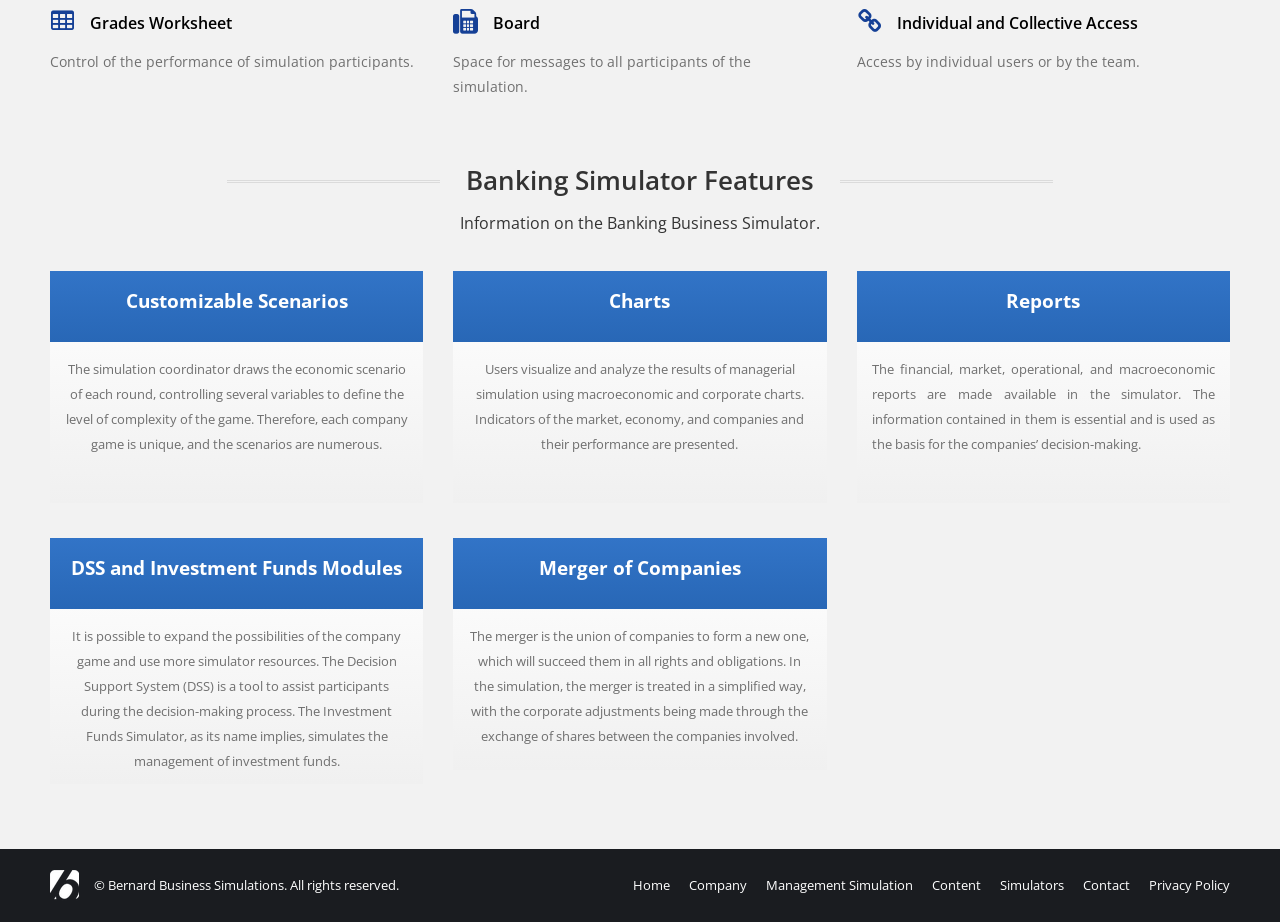What is the 'Merger of Companies' feature about?
Examine the webpage screenshot and provide an in-depth answer to the question.

Based on the static text element with the description 'The merger is the union of companies to form a new one, which will succeed them in all rights and obligations.', I can infer that the 'Merger of Companies' feature allows companies to merge and form a new entity, which will take over the rights and obligations of the original companies.